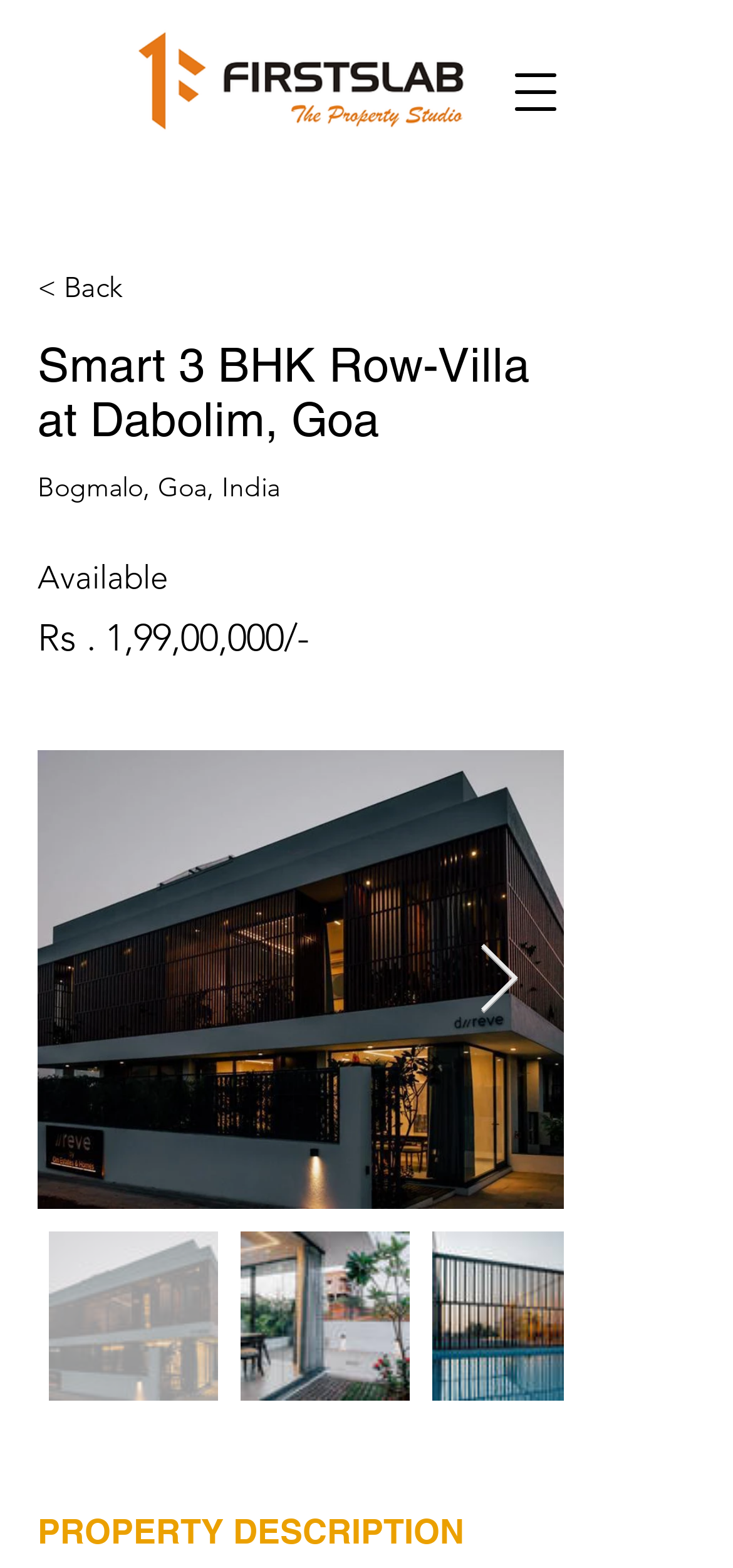Identify the bounding box coordinates for the UI element mentioned here: "aria-label="Open navigation menu"". Provide the coordinates as four float values between 0 and 1, i.e., [left, top, right, bottom].

[0.679, 0.035, 0.782, 0.083]